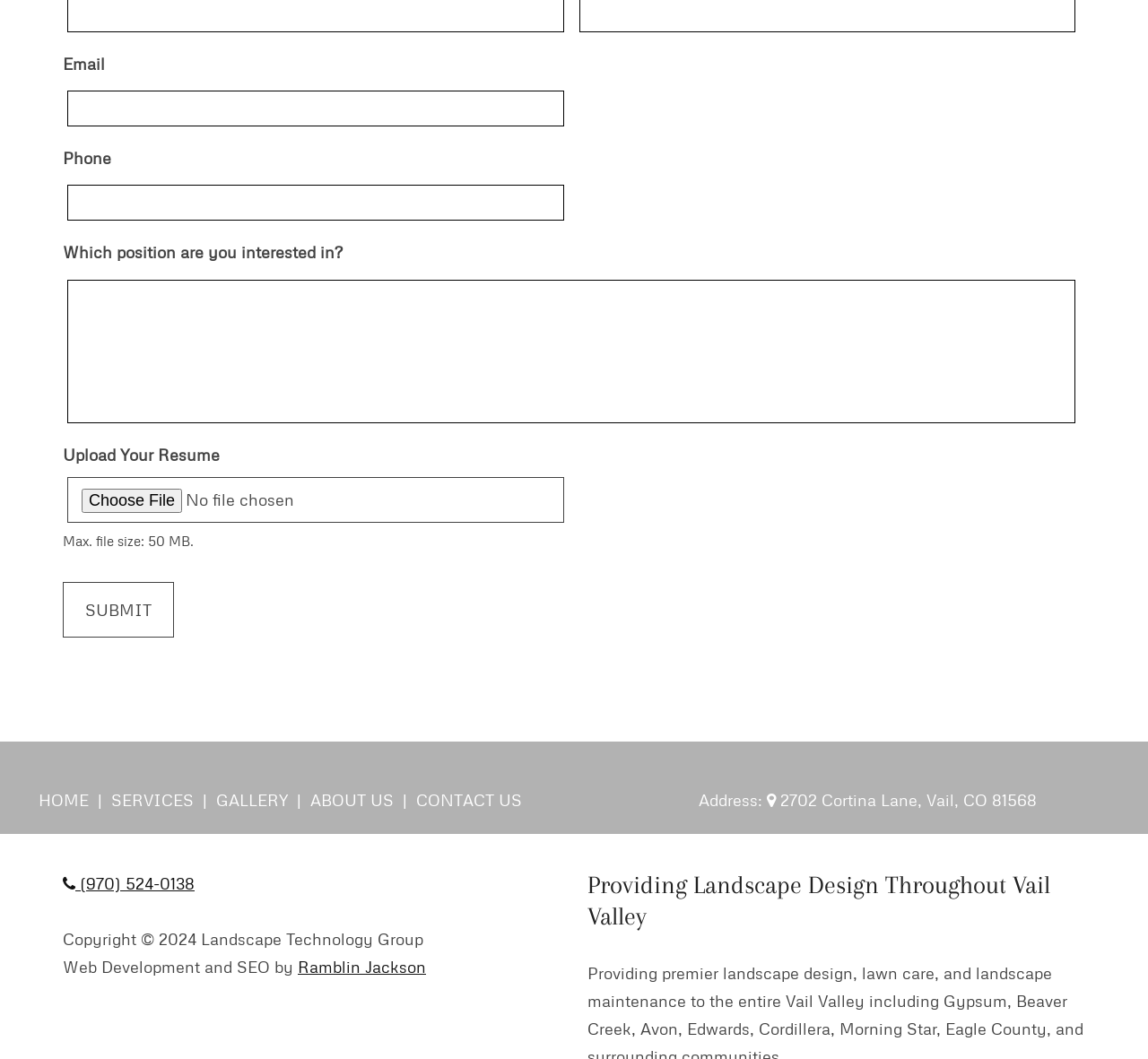Locate the bounding box coordinates of the element that should be clicked to execute the following instruction: "Go to home page".

[0.034, 0.746, 0.081, 0.765]